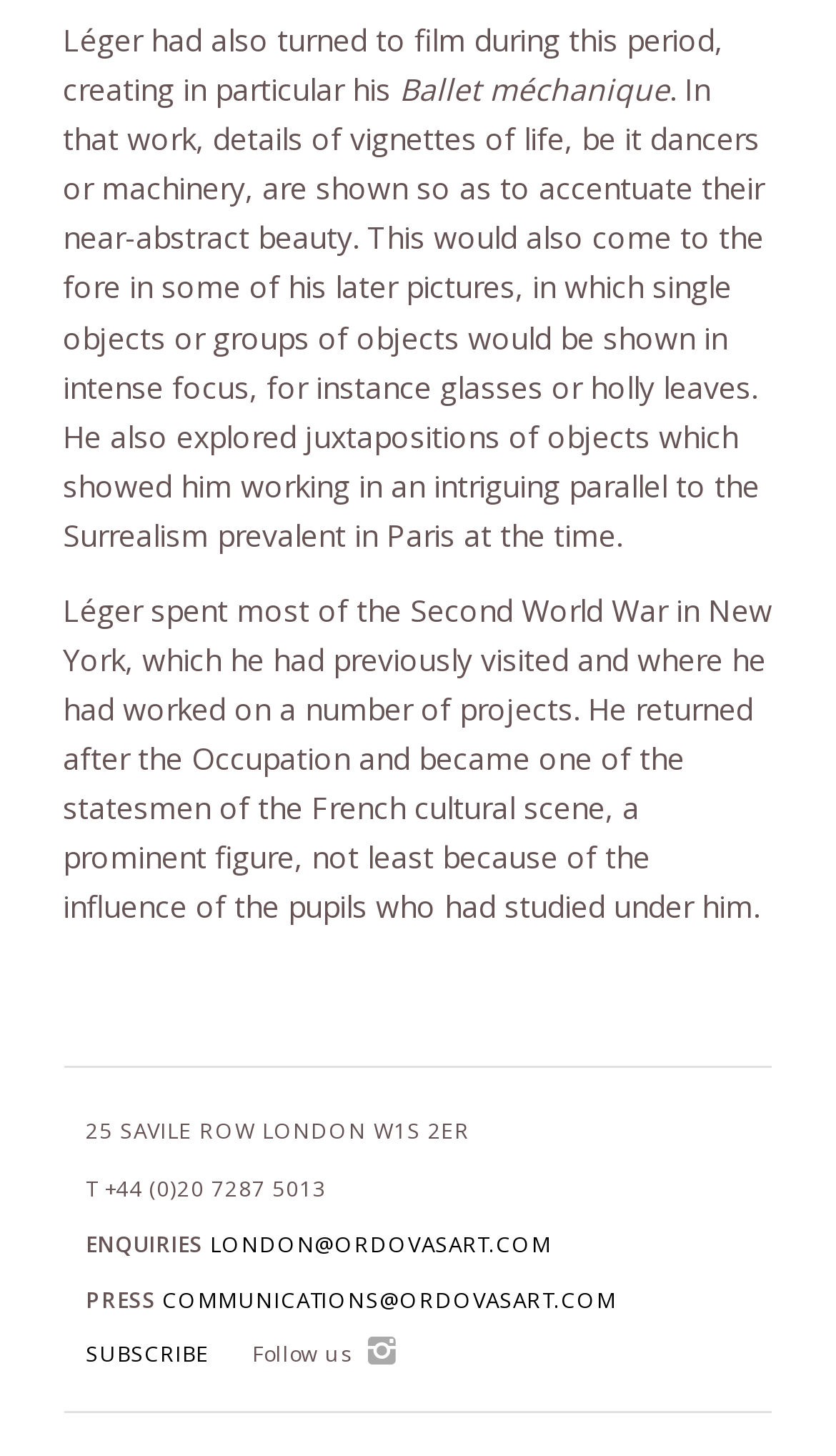Provide a short answer to the following question with just one word or phrase: What is the address of the art gallery?

25 SAVILE ROW LONDON W1S 2ER